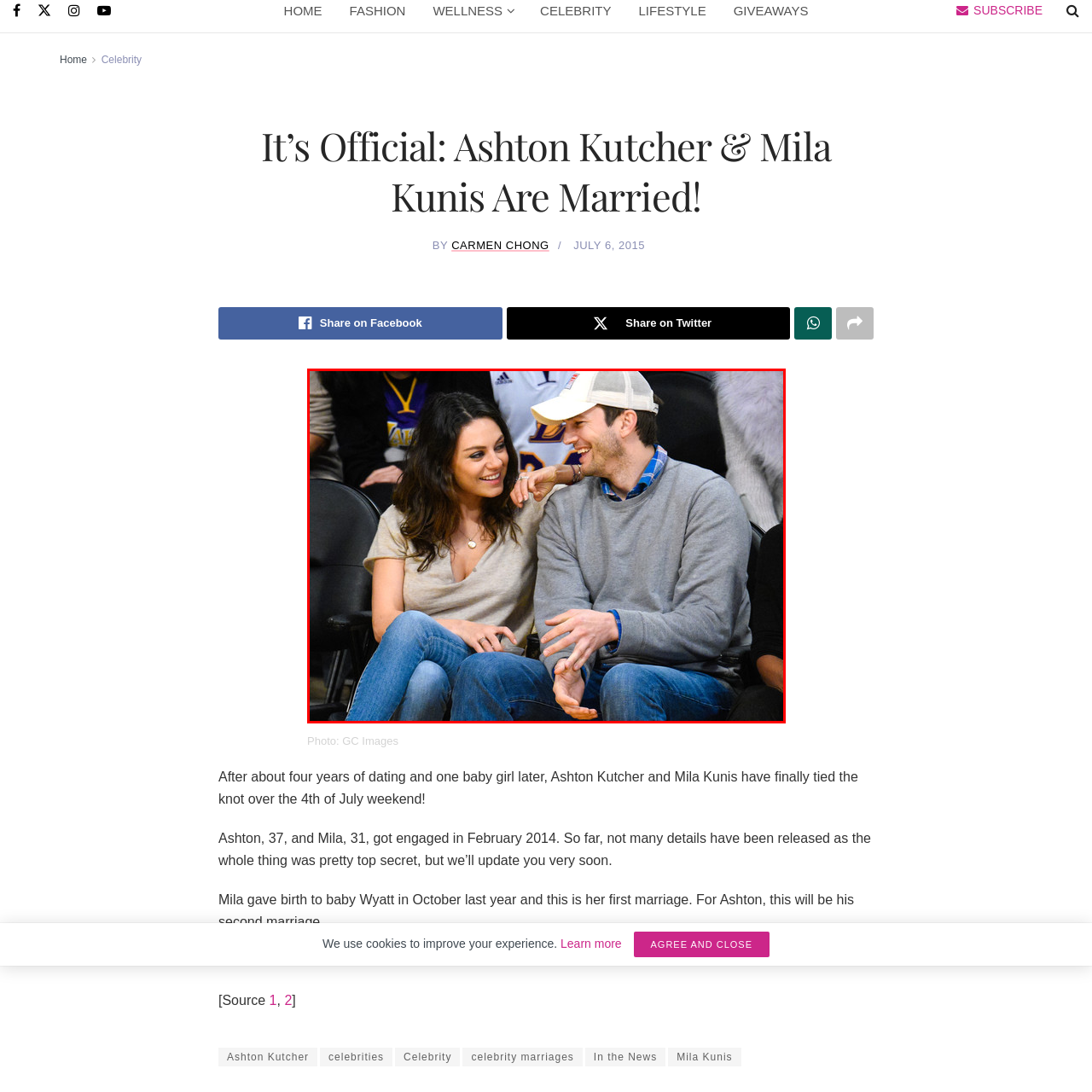What is Ashton Kutcher wearing on his head?
Inspect the highlighted part of the image and provide a single word or phrase as your answer.

A baseball cap